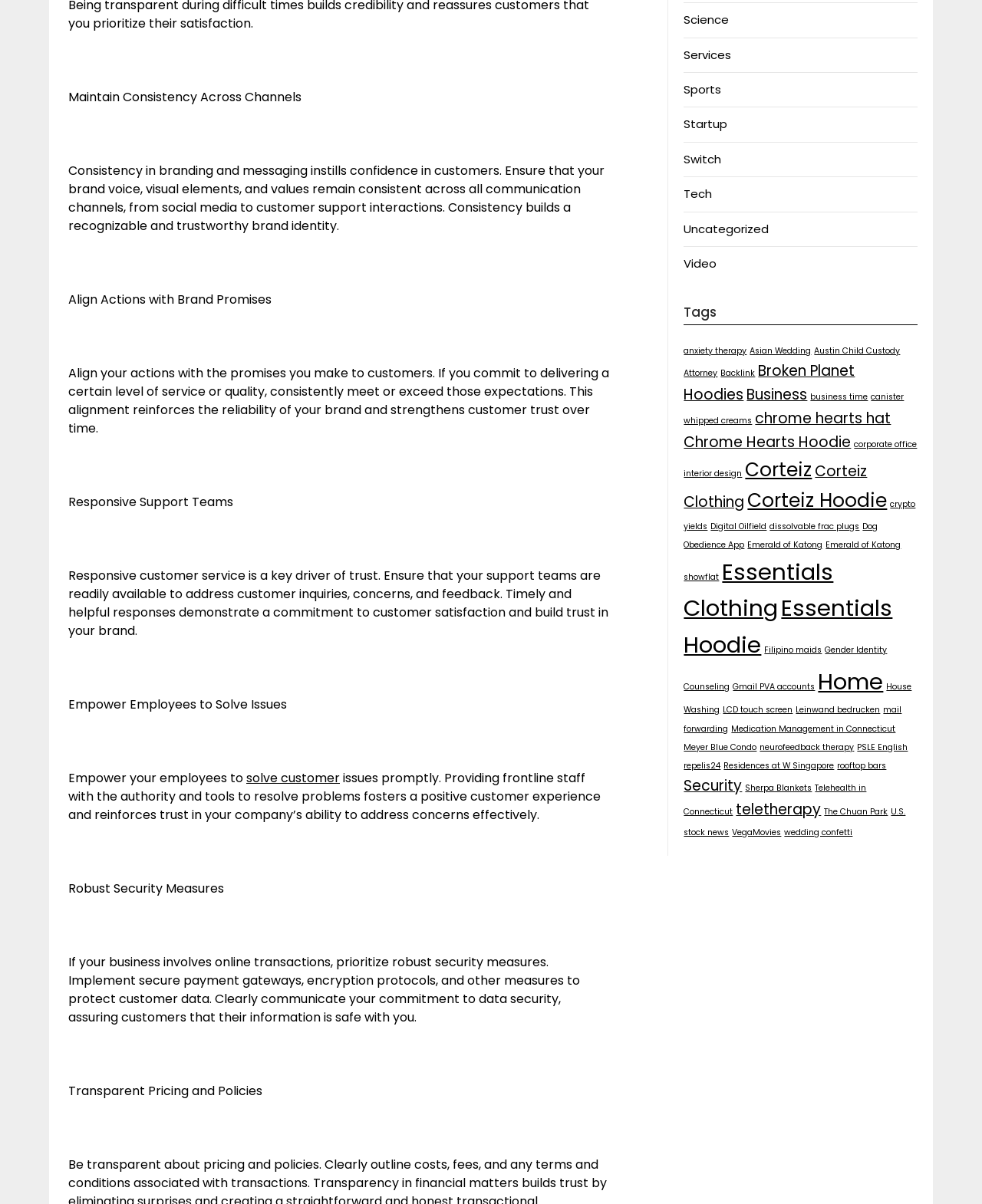What is the importance of transparent pricing and policies?
Refer to the image and provide a detailed answer to the question.

Transparent pricing and policies are essential to build customer trust, as it clearly communicates the company's commitment to fairness and honesty, which in turn, strengthens customer relationships.